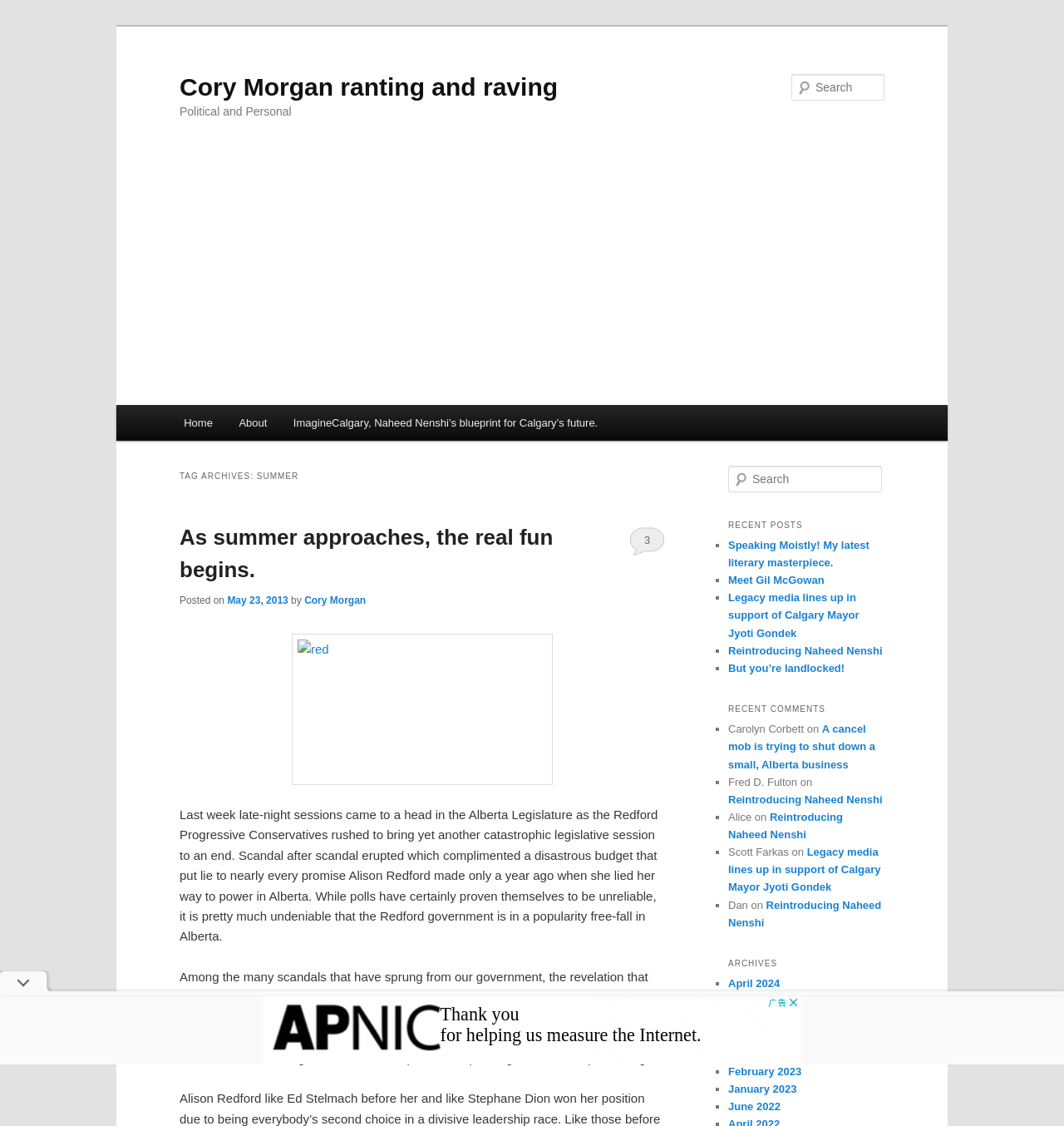Please identify the bounding box coordinates for the region that you need to click to follow this instruction: "Check archives".

[0.684, 0.846, 0.831, 0.866]